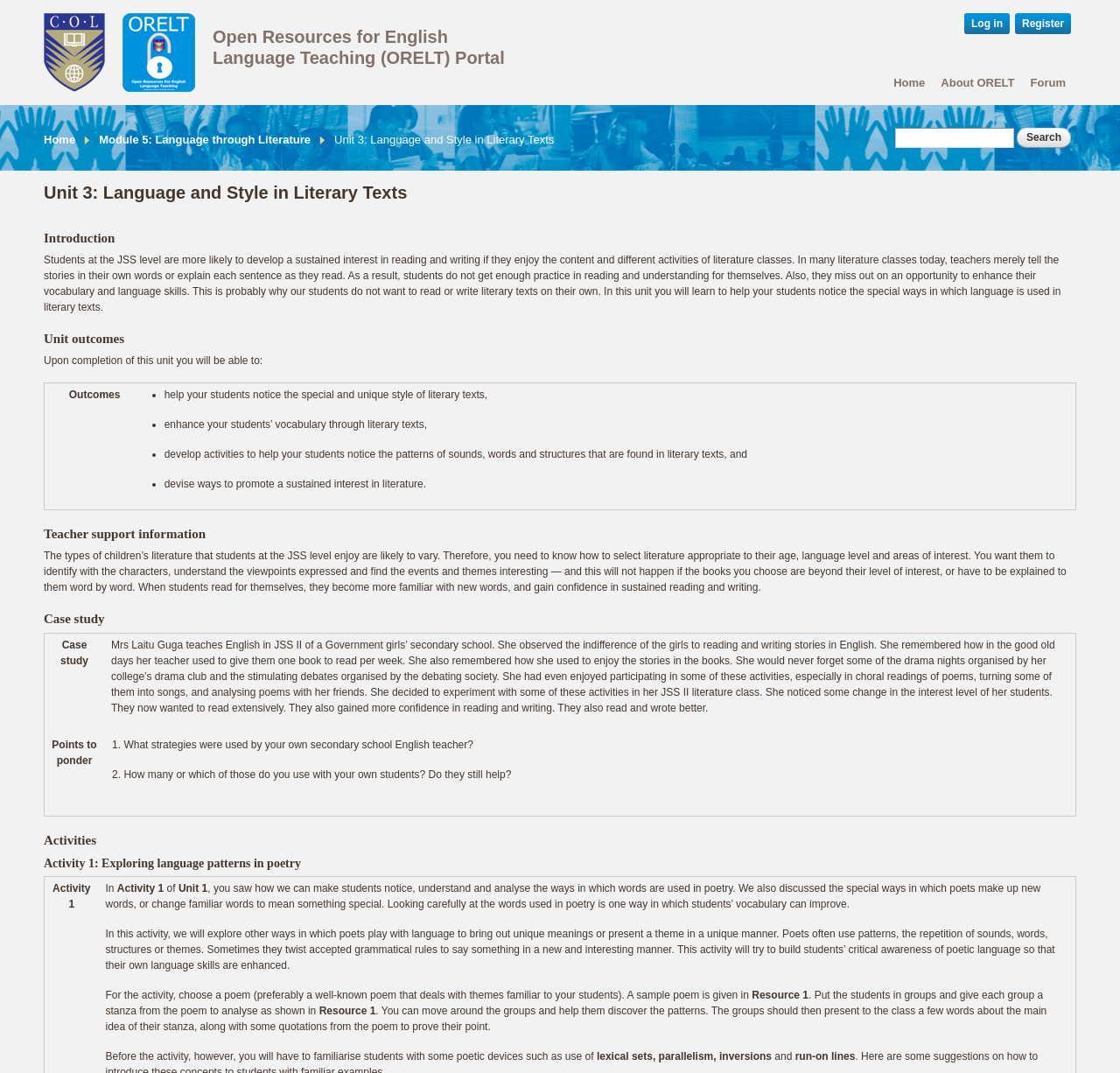Please identify the bounding box coordinates for the region that you need to click to follow this instruction: "Click the Search button".

None